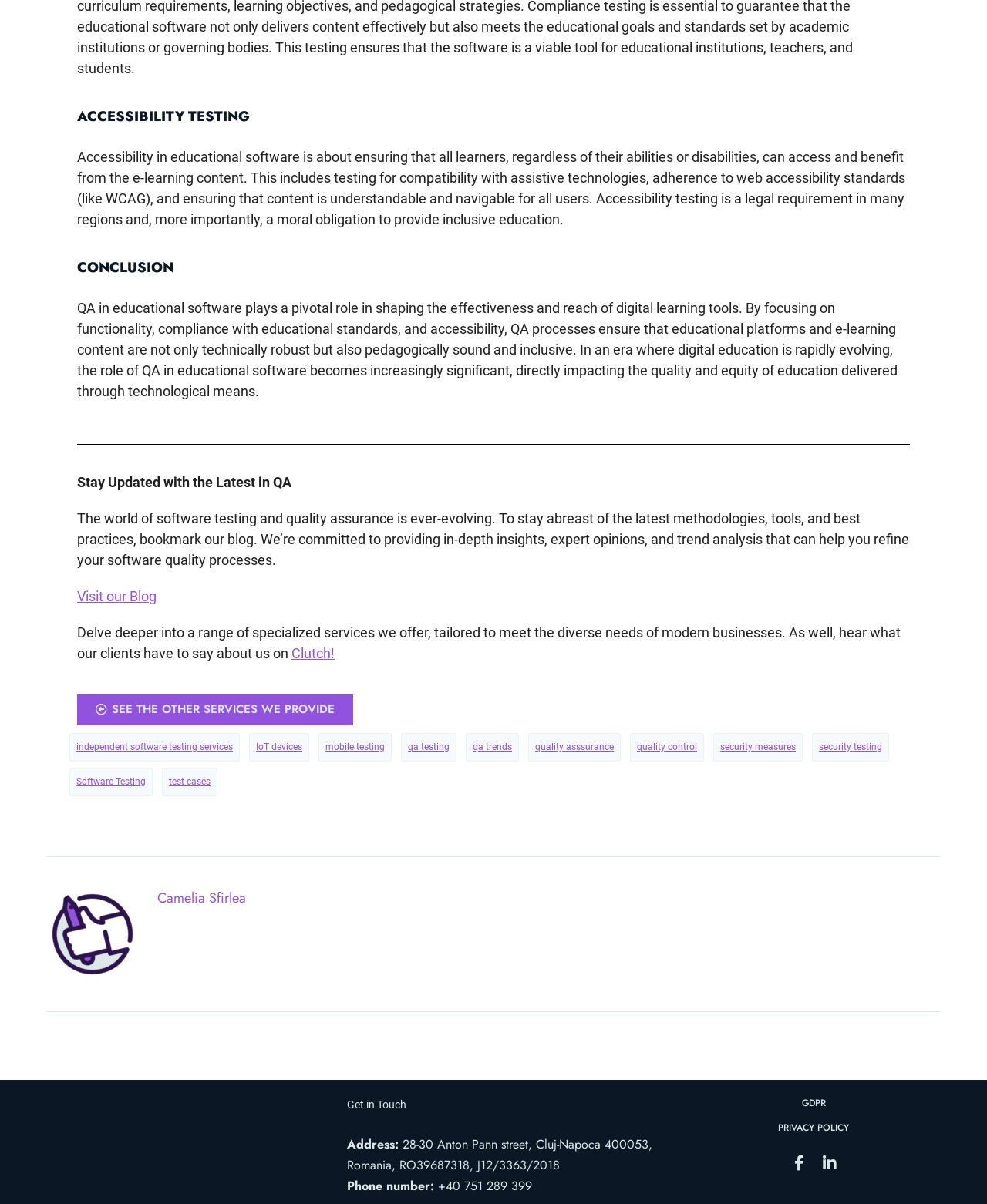Determine the bounding box coordinates of the clickable area required to perform the following instruction: "Read about 'Accessibility in educational software'". The coordinates should be represented as four float numbers between 0 and 1: [left, top, right, bottom].

[0.078, 0.124, 0.917, 0.189]